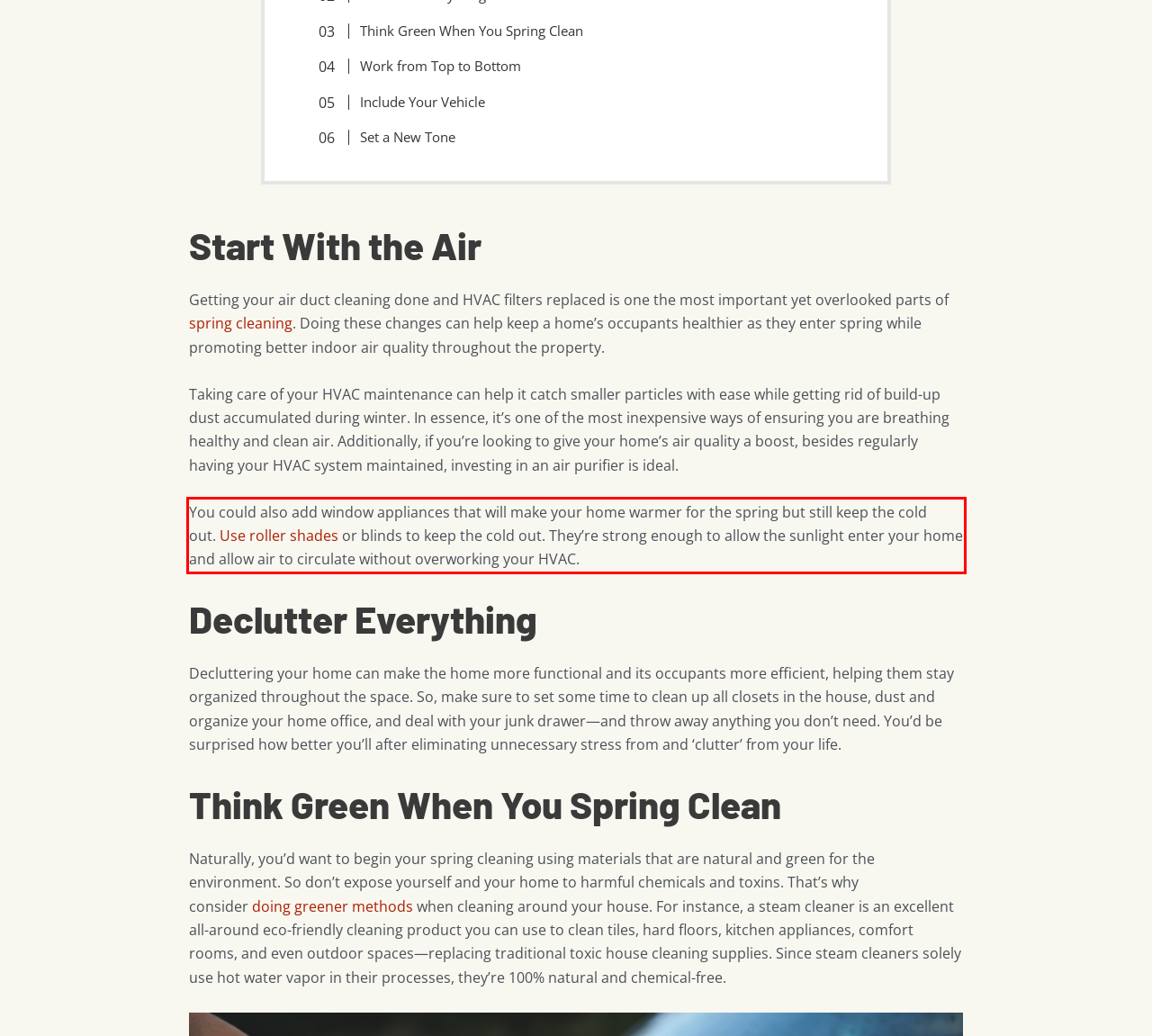Please perform OCR on the text within the red rectangle in the webpage screenshot and return the text content.

You could also add window appliances that will make your home warmer for the spring but still keep the cold out. Use roller shades or blinds to keep the cold out. They’re strong enough to allow the sunlight enter your home and allow air to circulate without overworking your HVAC.